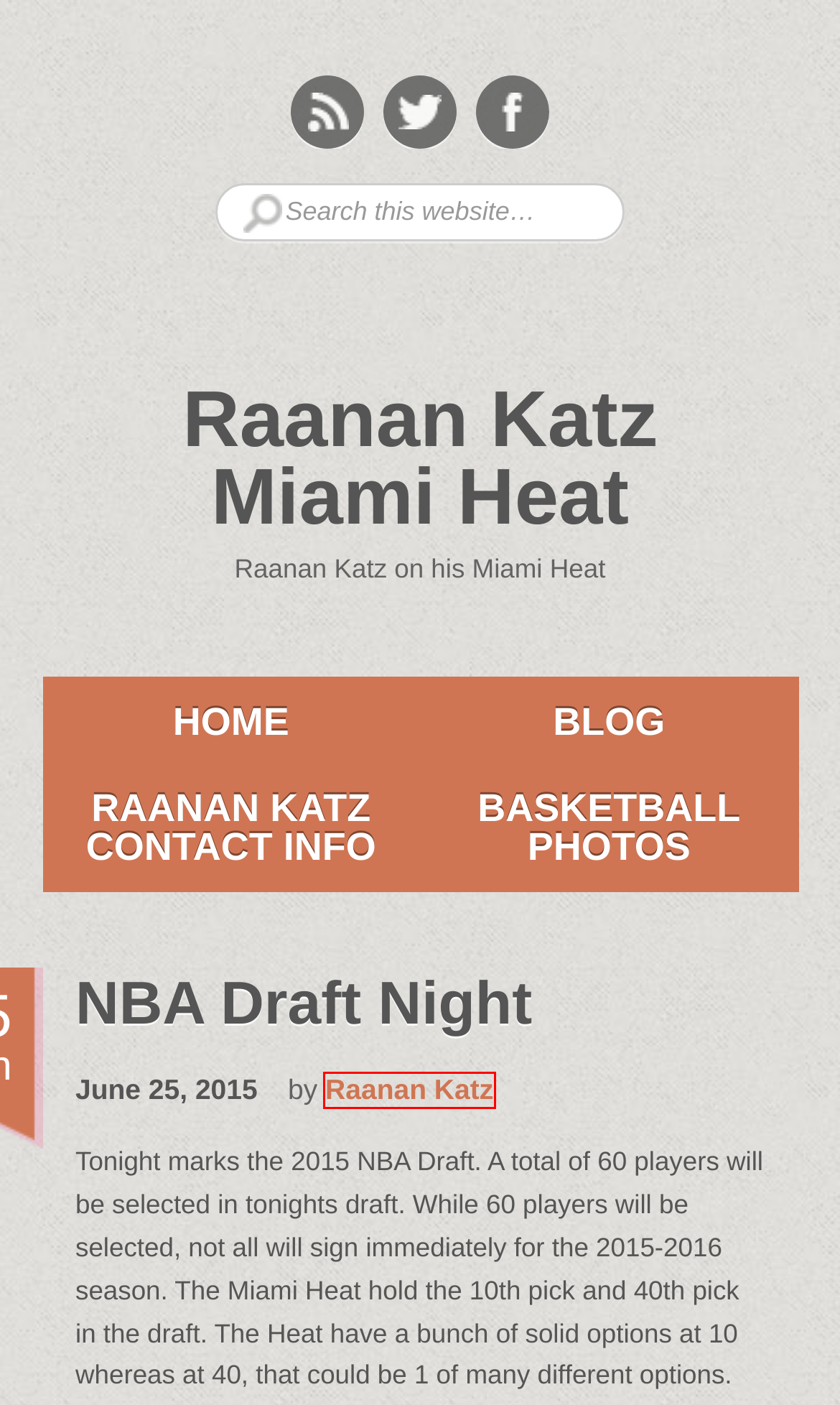You are presented with a screenshot of a webpage with a red bounding box. Select the webpage description that most closely matches the new webpage after clicking the element inside the red bounding box. The options are:
A. Raanan Katz | Raanan Katz Miami Heat
B. Miami Heat Cutting Costs | Raanan Katz Miami Heat
C. Raanan Katz Miami Heat
D. Raanan Katz Miami Real Estate Blog | Raanan Katz RK Centers Miami
E. NBA Draft Night | Raanan Katz Miami Heat
F. Raanan Katz Miami Real Estate
G. Raanan Katz Miami Heat Contact Page | Raanan Katz Miami Heat
H. Raanan Katz Miami Heat Blog | Raanan Katz Miami Heat

A